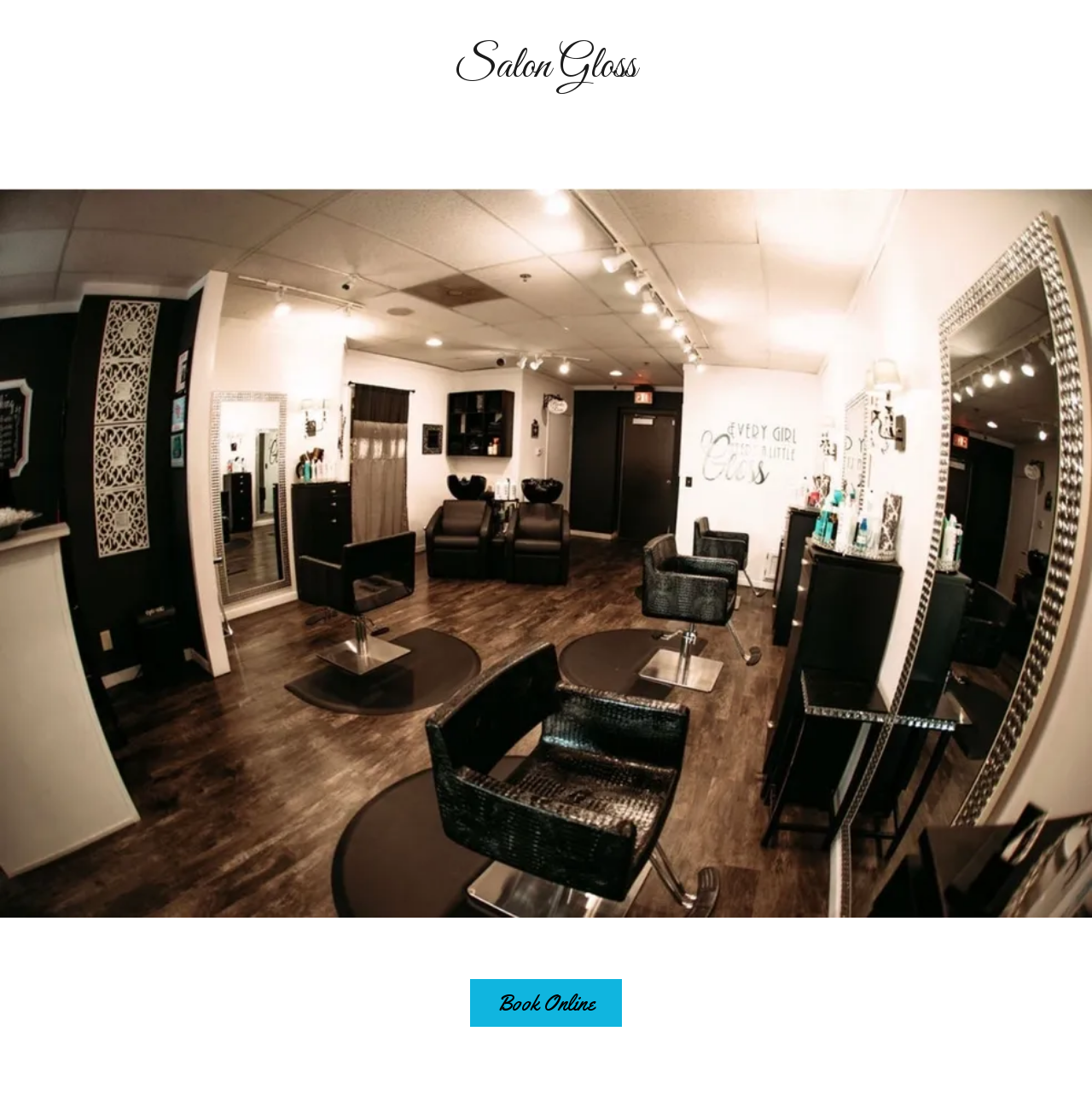Please find the bounding box for the UI element described by: "Book Online".

[0.43, 0.889, 0.57, 0.933]